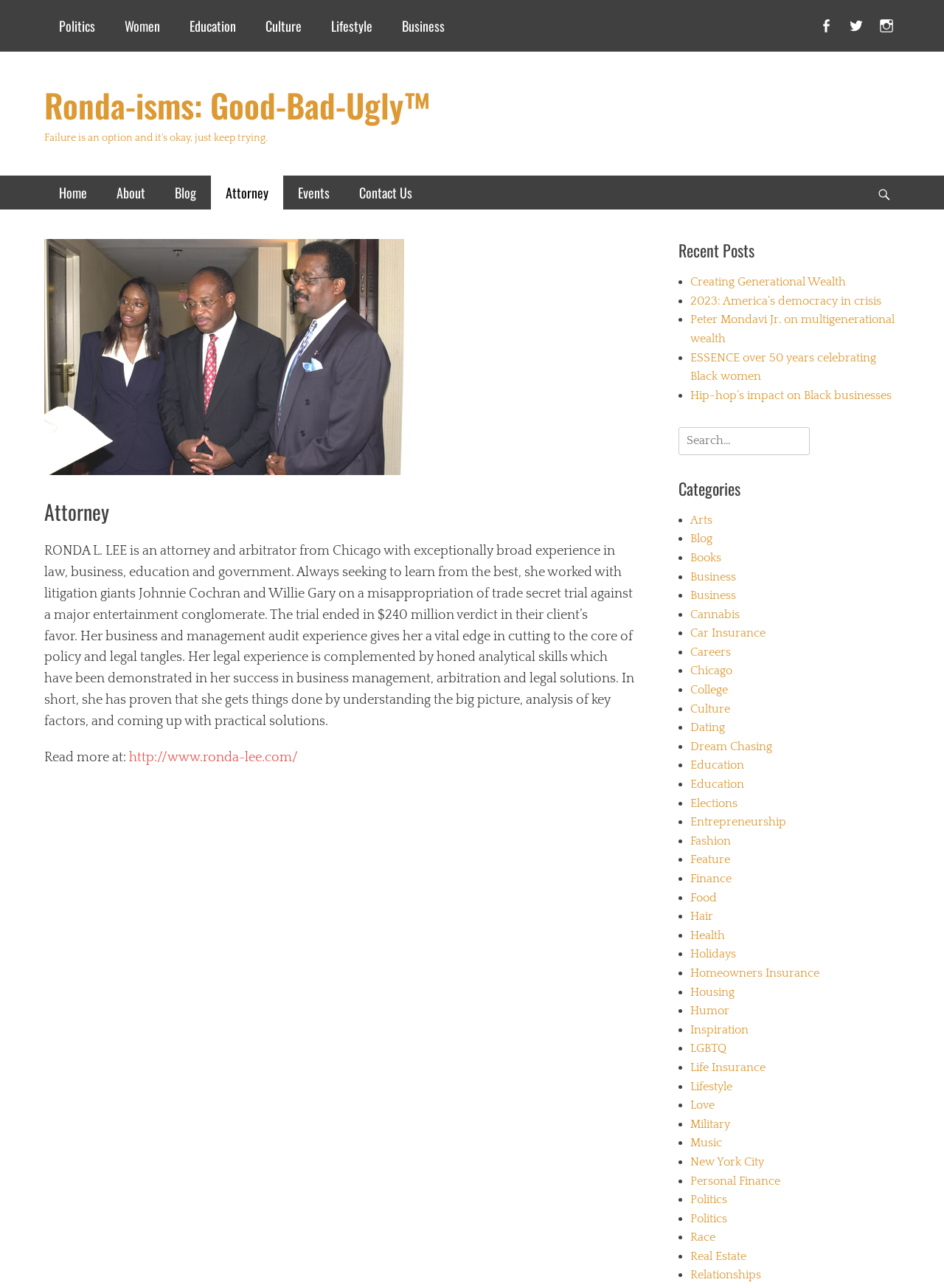Please locate the bounding box coordinates of the element's region that needs to be clicked to follow the instruction: "Click on the 'About' link". The bounding box coordinates should be provided as four float numbers between 0 and 1, i.e., [left, top, right, bottom].

[0.108, 0.137, 0.17, 0.163]